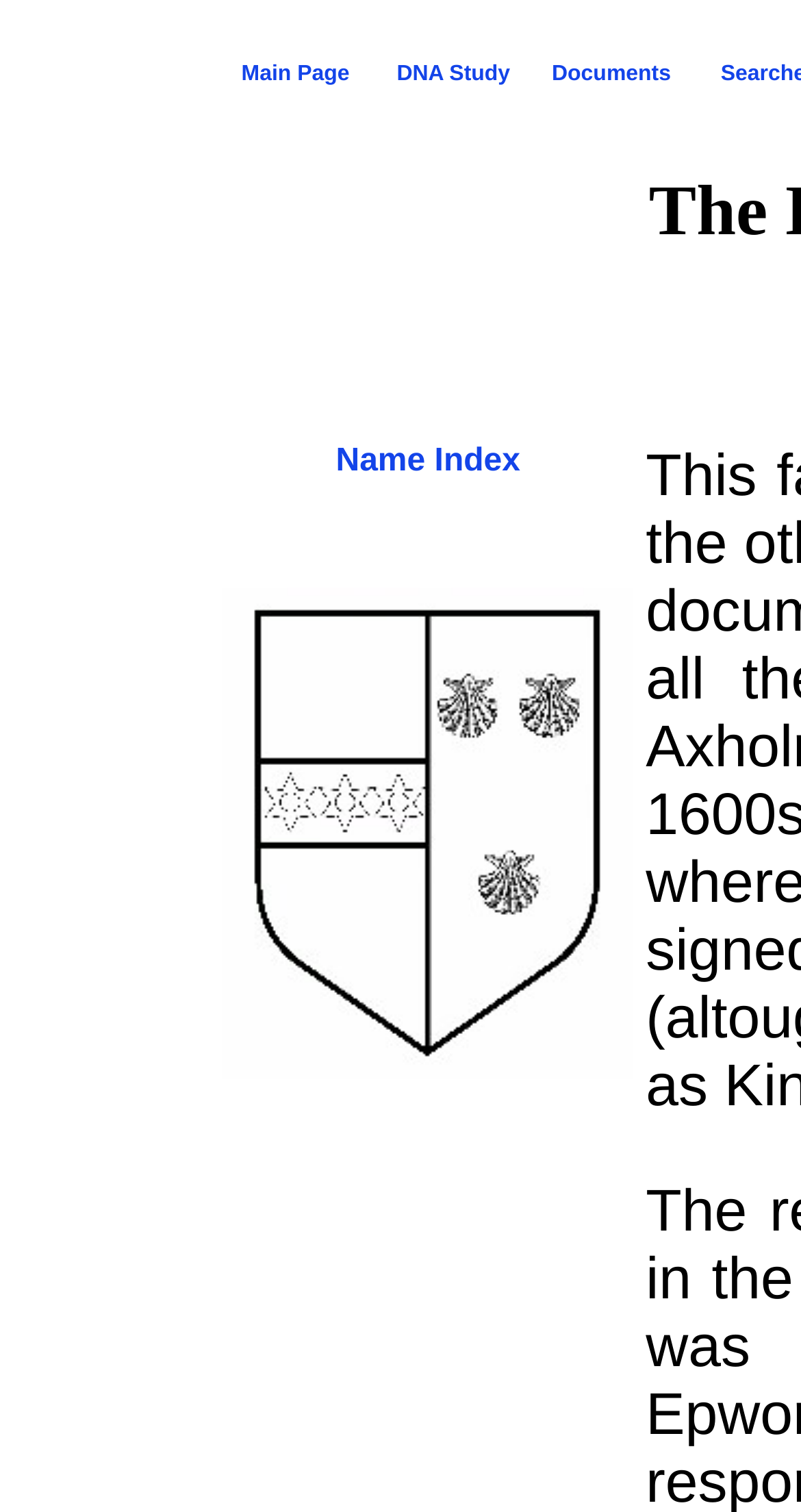How many main sections are on this webpage?
From the screenshot, supply a one-word or short-phrase answer.

4